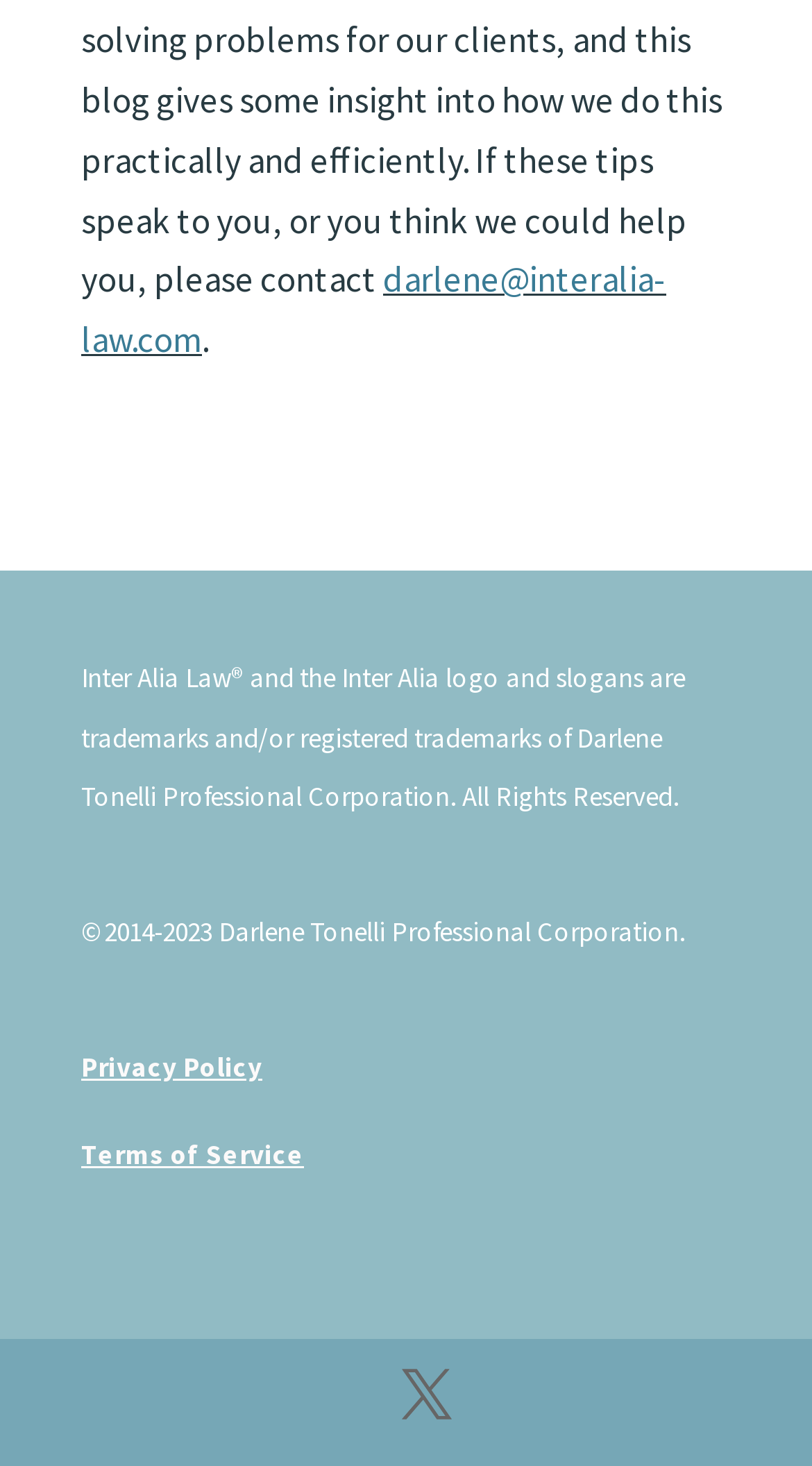Calculate the bounding box coordinates of the UI element given the description: "Privacy Policy".

[0.1, 0.716, 0.323, 0.74]